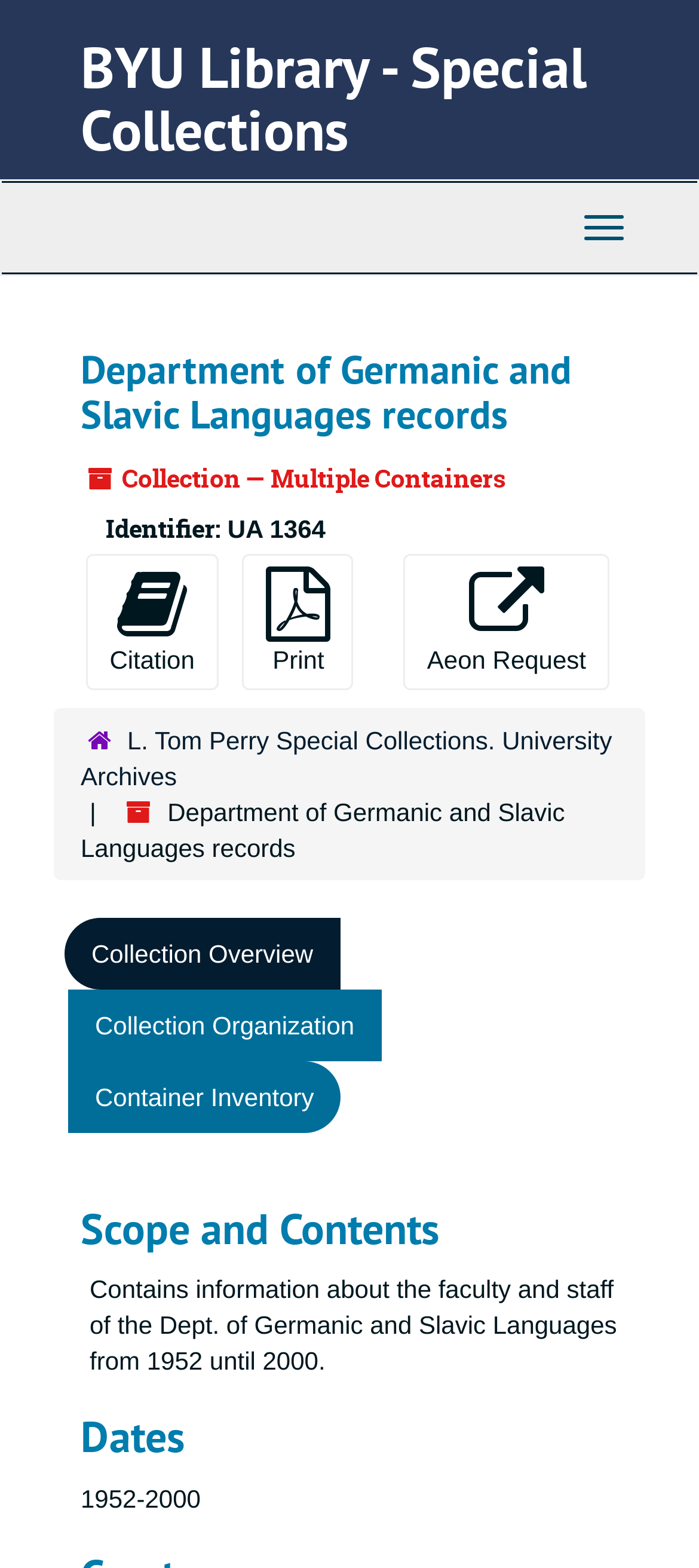What is the time period covered by the collection?
Provide a short answer using one word or a brief phrase based on the image.

1952-2000